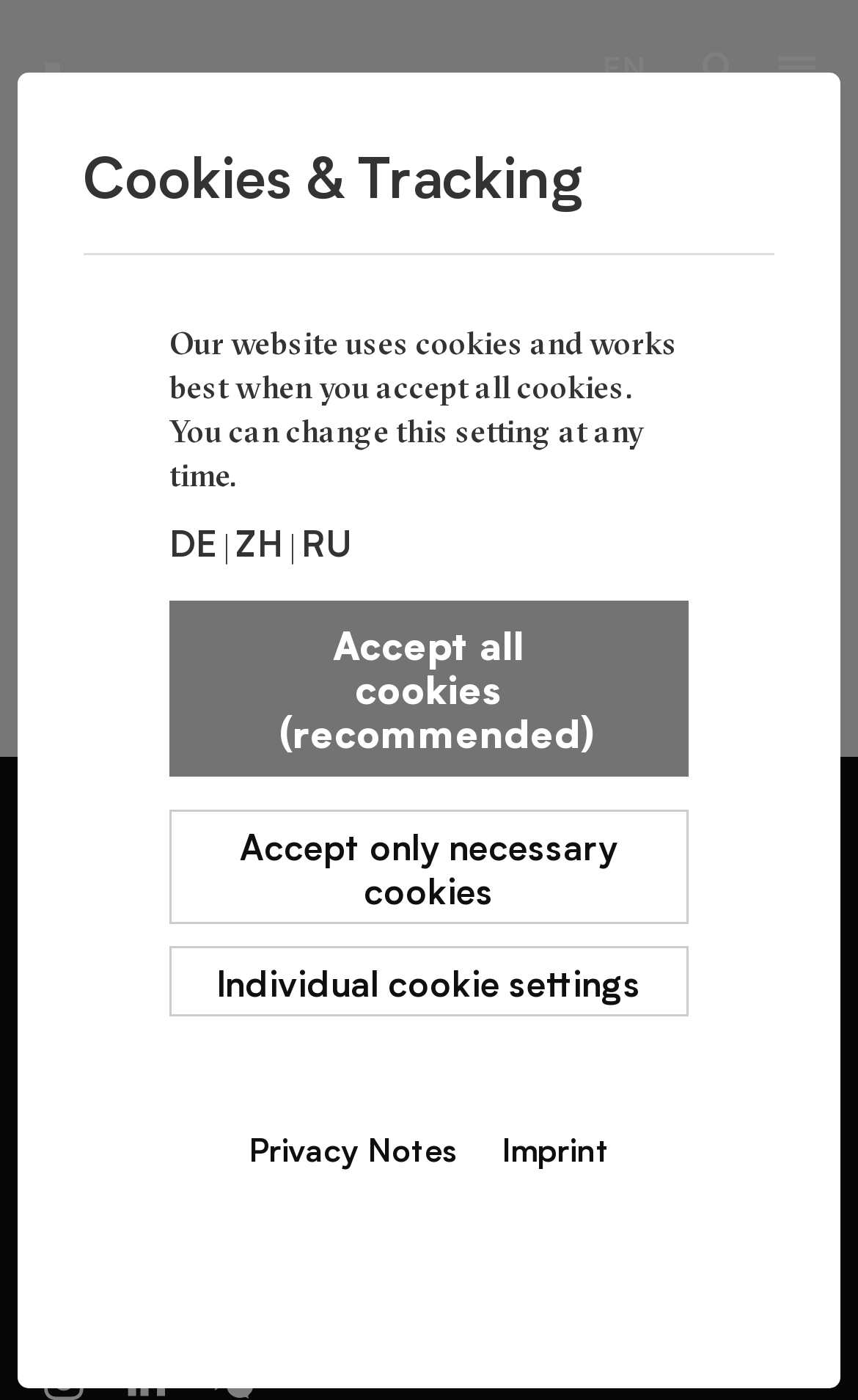What is the language selection option?
Relying on the image, give a concise answer in one word or a brief phrase.

DE, ZH, RU, EN